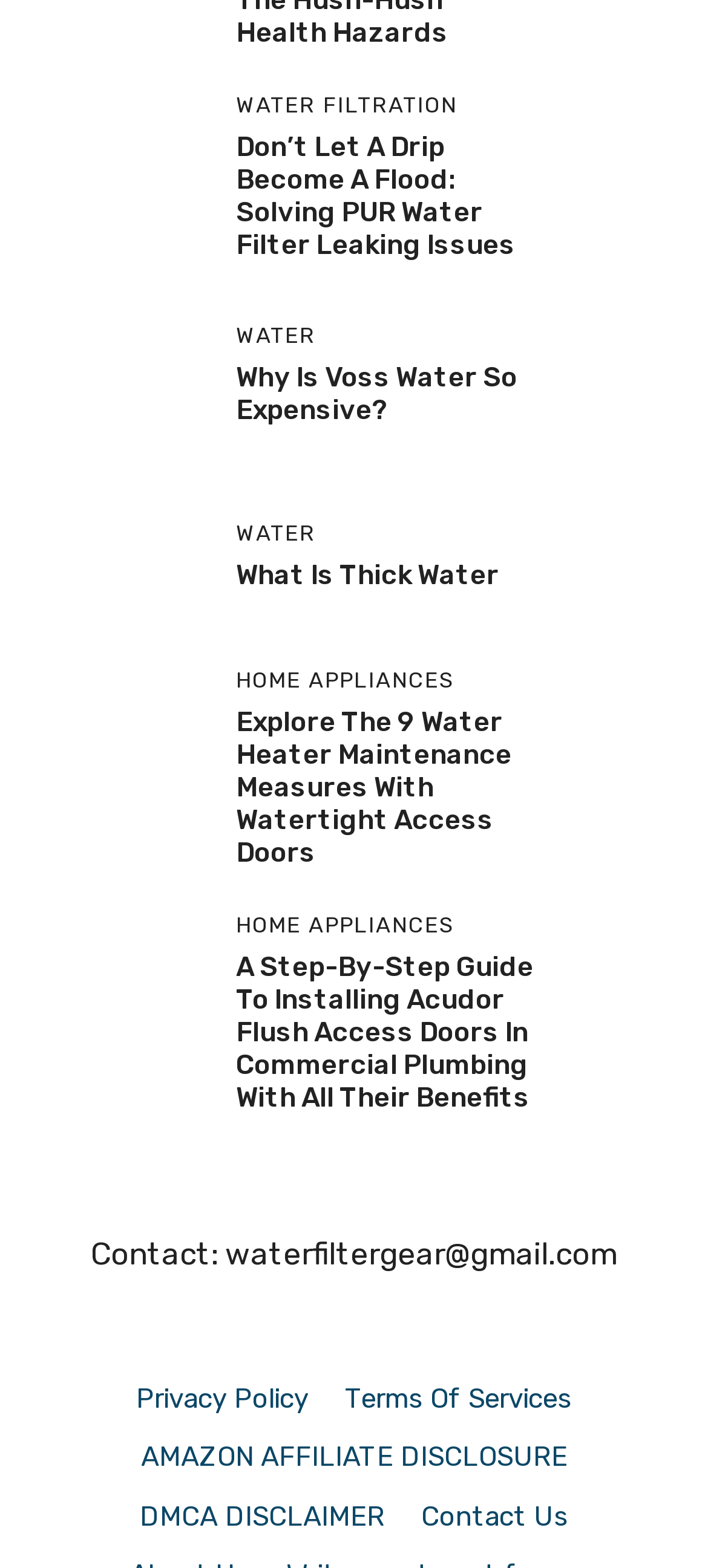Determine the bounding box coordinates of the region that needs to be clicked to achieve the task: "Explore the 9 water heater maintenance measures with watertight access doors".

[0.333, 0.45, 0.723, 0.554]